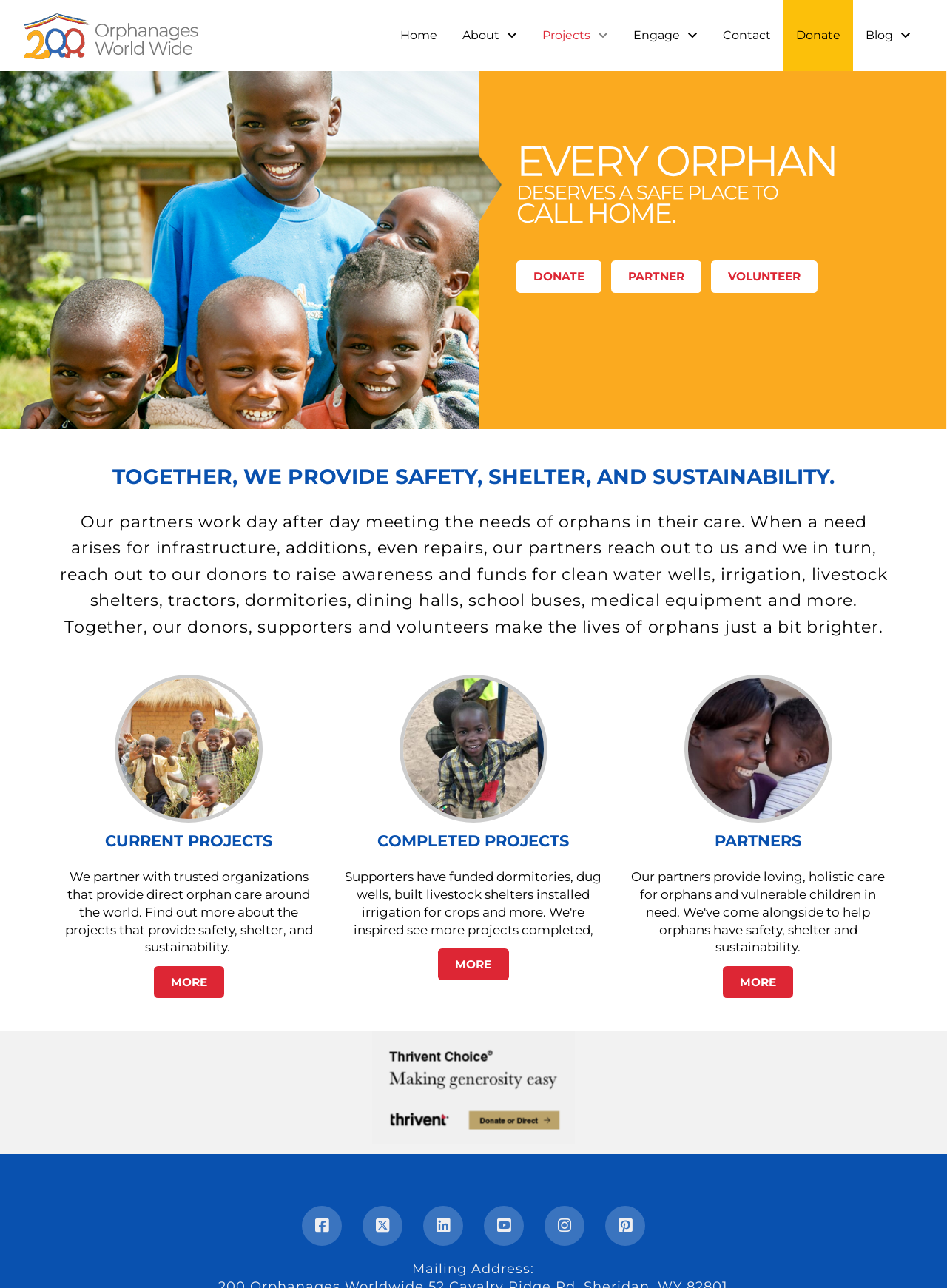How many types of engagement options are available on the webpage?
Can you provide a detailed and comprehensive answer to the question?

Upon examining the webpage, I found four types of engagement options: Donate, Partner, Volunteer, and More, which provide different ways for users to get involved and support the orphanage projects.